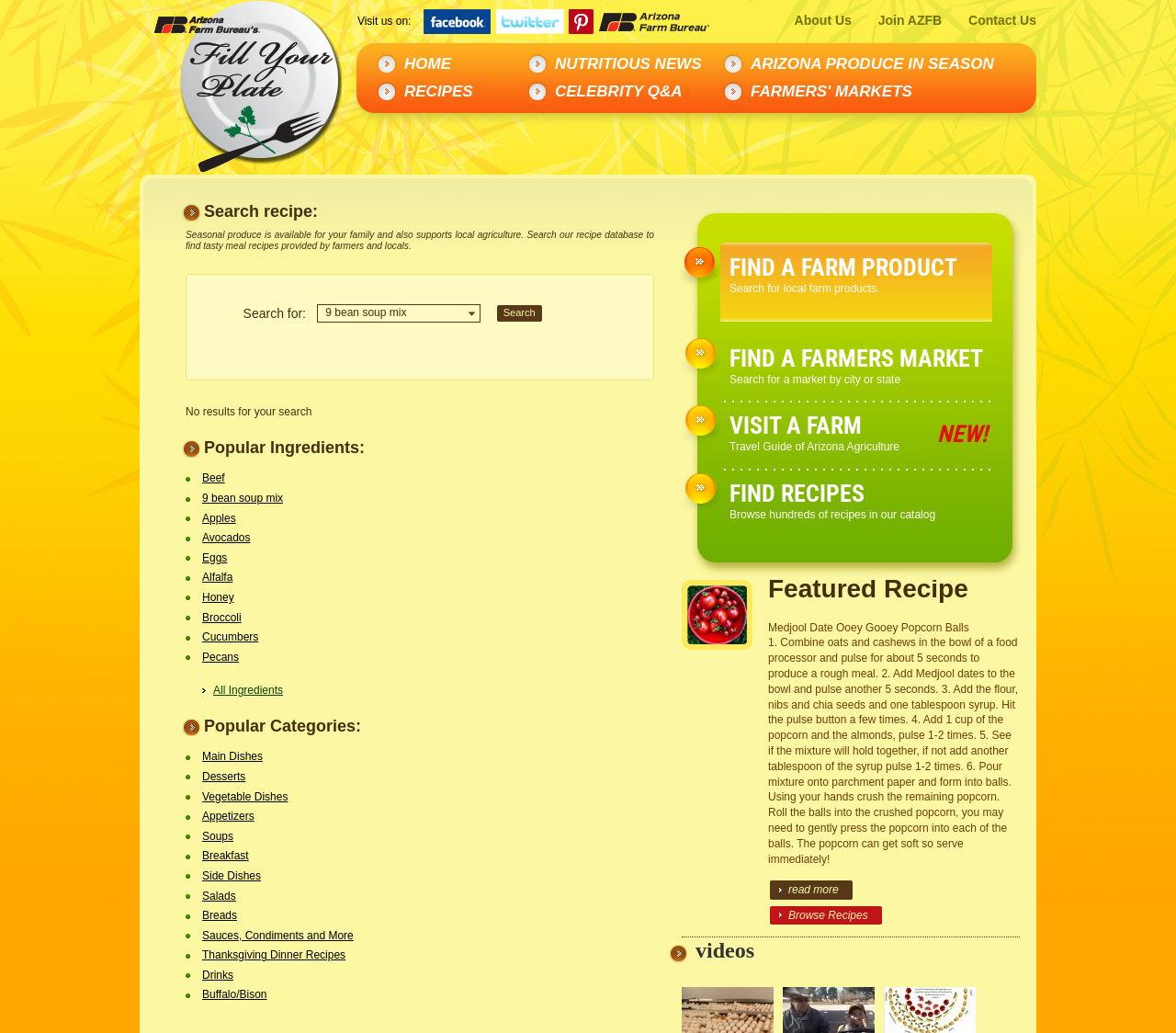Generate a thorough caption detailing the webpage content.

This webpage is a recipe search platform called "Fill Your Plate" that focuses on organic local Arizona agriculture. At the top, there are two links: "Fill Your Plate - Organic Loacal Arizona Agriculture" and "Arizona Farm Bureau". Below these links, there is a heading "Search recipe:" followed by a paragraph of text explaining the purpose of the website. 

To the right of the paragraph, there is a search bar with a combobox and a "Search" button. The search bar is currently filled with the text "9 bean soup mix". Below the search bar, there is a message "No results for your search".

Further down, there is a heading "Popular Ingredients:" followed by a list of links to various ingredients such as "Beef", "9 bean soup mix", "Apples", and more. Next to this list, there is a heading "Popular Categories:" followed by a list of links to different recipe categories such as "Main Dishes", "Desserts", "Vegetable Dishes", and more.

On the right side of the page, there are four links: "FIND A FARM PRODUCT", "FIND A FARMERS MARKET", "VISIT A FARM", and "FIND RECIPES". Below these links, there is an image and a heading "Featured Recipe" followed by a recipe for "Medjool Date Ooey Gooey Popcorn Balls" with a list of instructions. There are also two links: "read more" and "Browse Recipes".

At the bottom of the page, there is a heading "videos" and a section with links to social media platforms such as Facebook and Twitter. There is also a navigation menu with links to "HOME", "NUTRITIOUS NEWS", "ARIZONA PRODUCE IN SEASON", "RECIPES", "CELEBRITY Q&A", "FARMERS' MARKETS", "About Us", "Join AZFB", and "Contact Us".